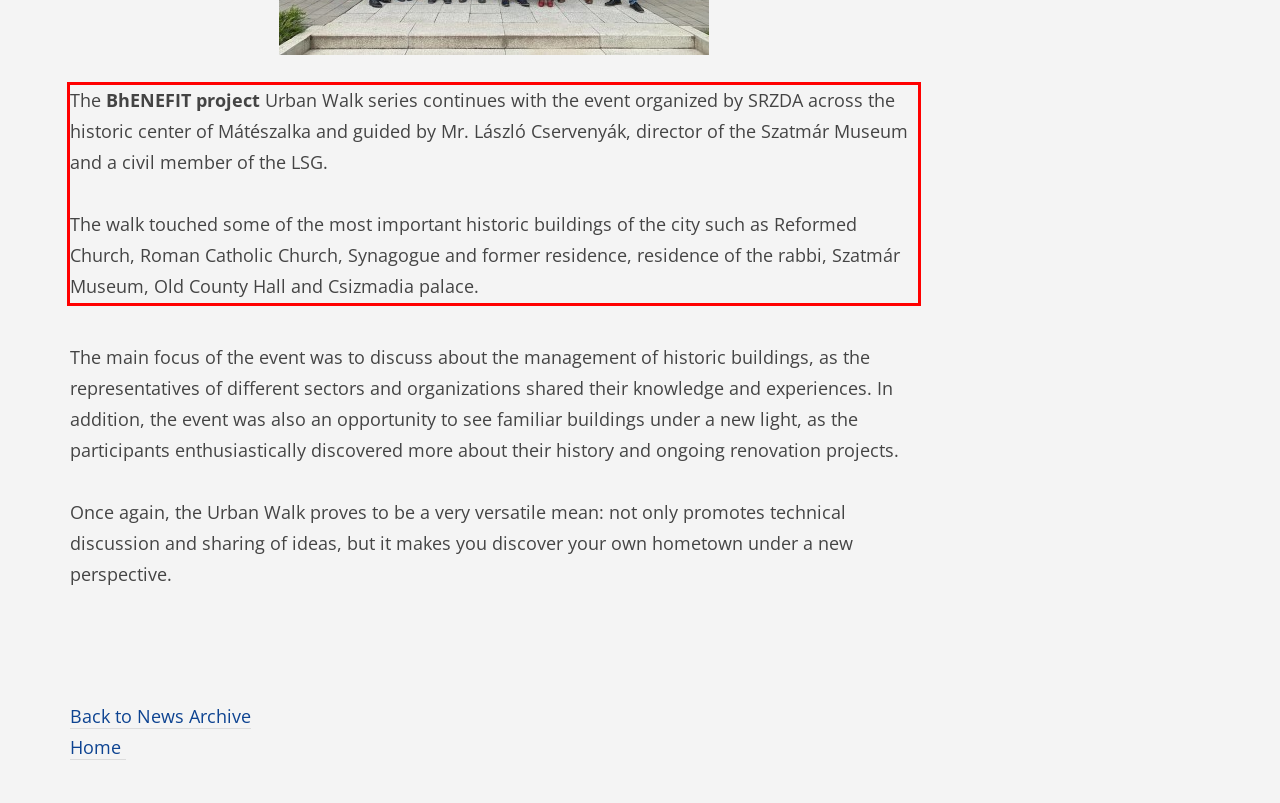Within the screenshot of a webpage, identify the red bounding box and perform OCR to capture the text content it contains.

The BhENEFIT project Urban Walk series continues with the event organized by SRZDA across the historic center of Mátészalka and guided by Mr. László Cservenyák, director of the Szatmár Museum and a civil member of the LSG. The walk touched some of the most important historic buildings of the city such as Reformed Church, Roman Catholic Church, Synagogue and former residence, residence of the rabbi, Szatmár Museum, Old County Hall and Csizmadia palace.